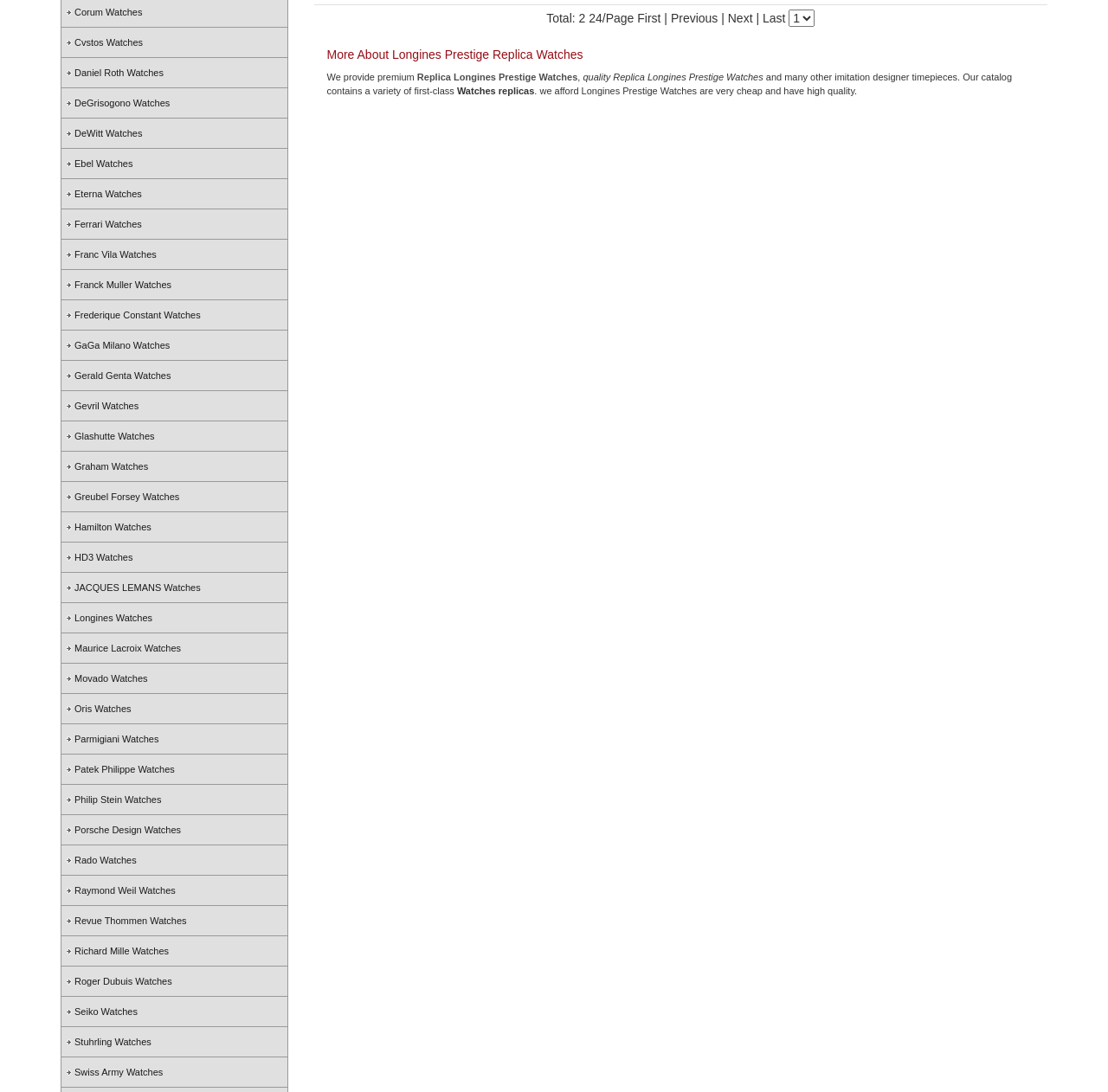Predict the bounding box coordinates for the UI element described as: "HD3 Watches". The coordinates should be four float numbers between 0 and 1, presented as [left, top, right, bottom].

[0.055, 0.496, 0.259, 0.523]